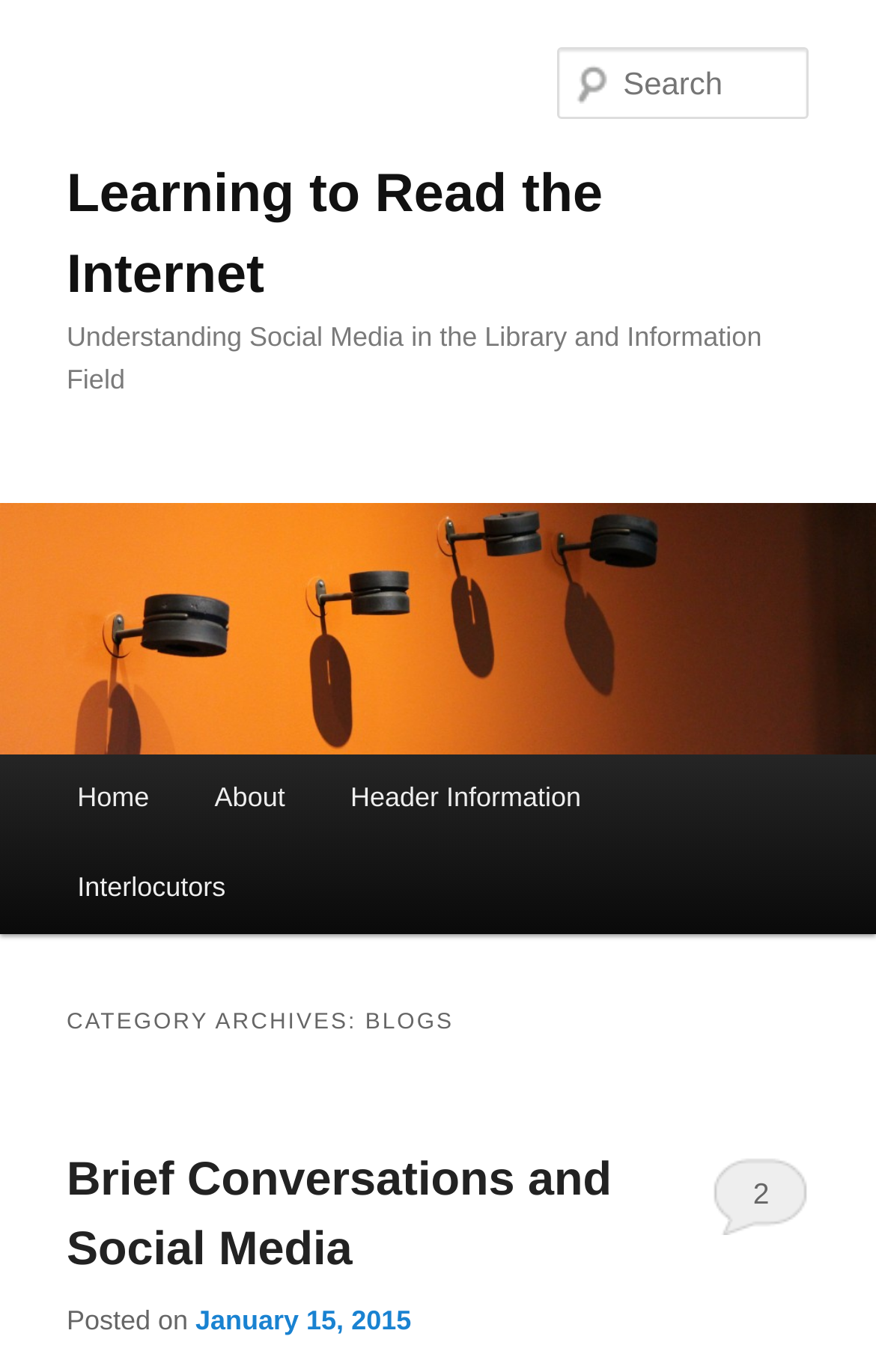Determine the heading of the webpage and extract its text content.

Learning to Read the Internet